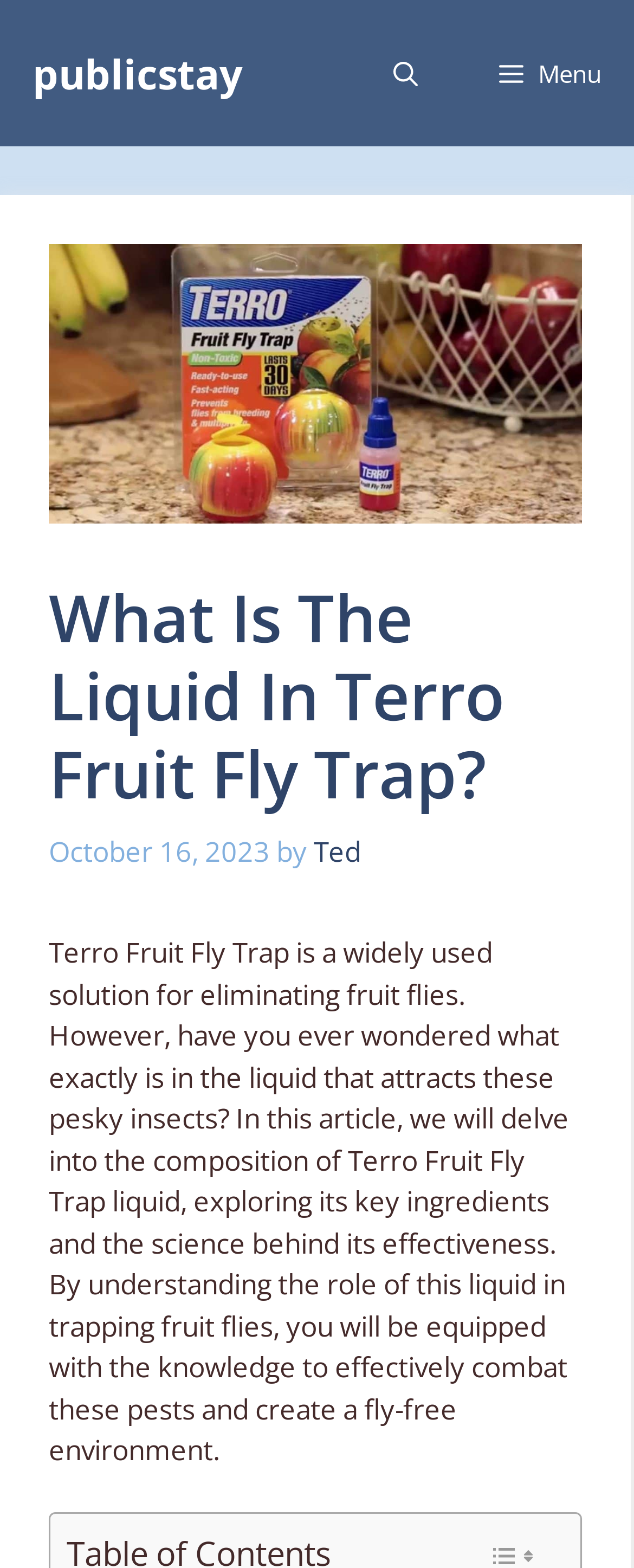Write an extensive caption that covers every aspect of the webpage.

The webpage is about the Terro Fruit Fly Trap, specifically discussing the composition of the liquid inside the trap. At the top left of the page, there is a link to "publicstay". Next to it, on the top right, there is a button labeled "Menu" and another button labeled "Open search". 

Below the top navigation bar, there is a large image that spans most of the page width, with a header that reads "What Is The Liquid In Terro Fruit Fly Trap?" above it. The header is followed by a subheading with the date "October 16, 2023" and the author's name "Ted". 

The main content of the page is a block of text that explains the purpose of the article, which is to explore the composition of the Terro Fruit Fly Trap liquid and its effectiveness in trapping fruit flies. The text is positioned below the header and spans most of the page width. At the bottom of the page, there is a small image.